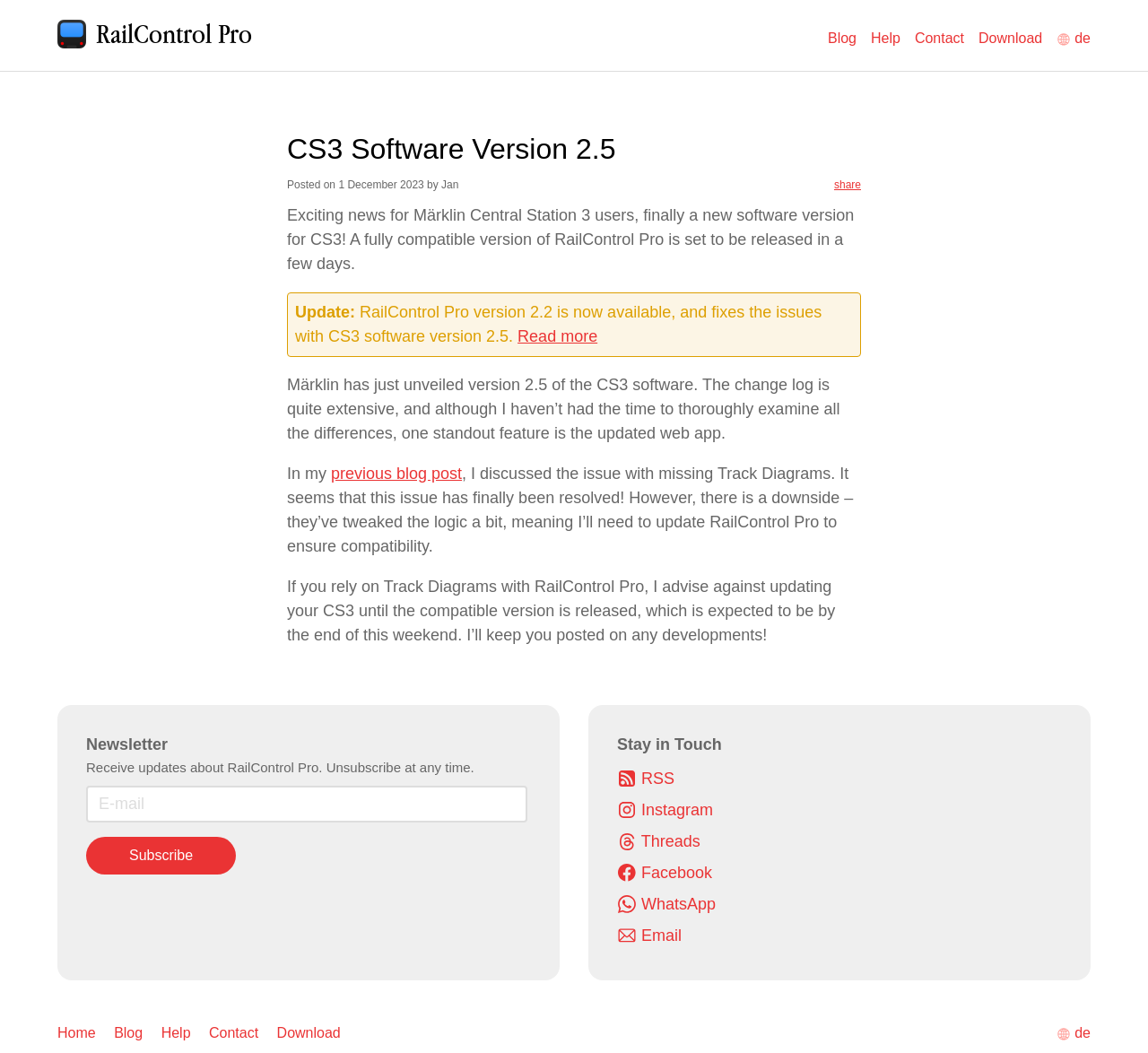Please identify the coordinates of the bounding box that should be clicked to fulfill this instruction: "Visit the blog page".

[0.721, 0.027, 0.746, 0.048]